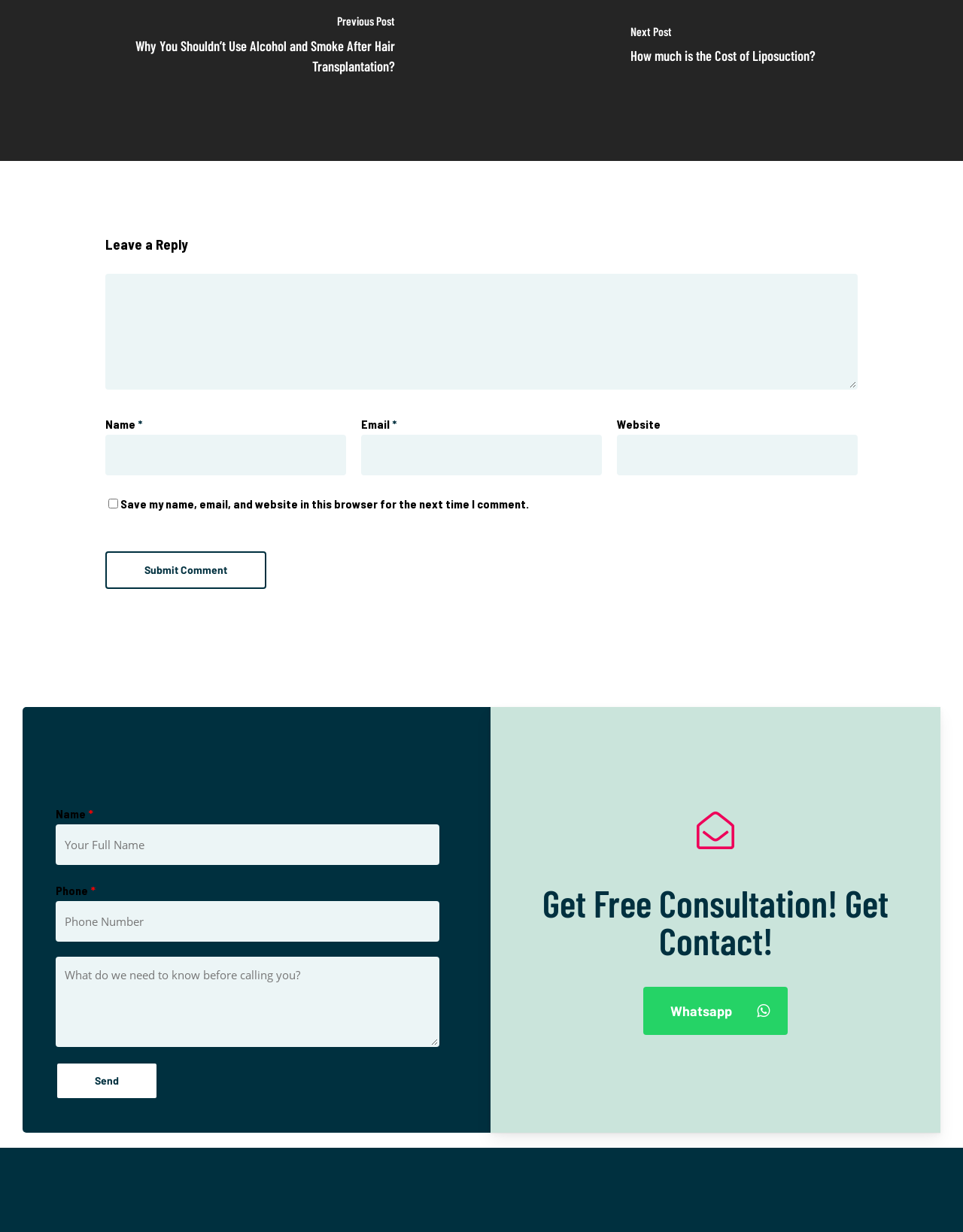Look at the image and give a detailed response to the following question: What is the function of the 'Send' button?

The 'Send' button is located at the bottom of the 'Contact Us!' section and is accompanied by several form fields, including textboxes for name, phone, and a message. This suggests that the function of the 'Send' button is to send a message or inquiry to the website's administrators or representatives.